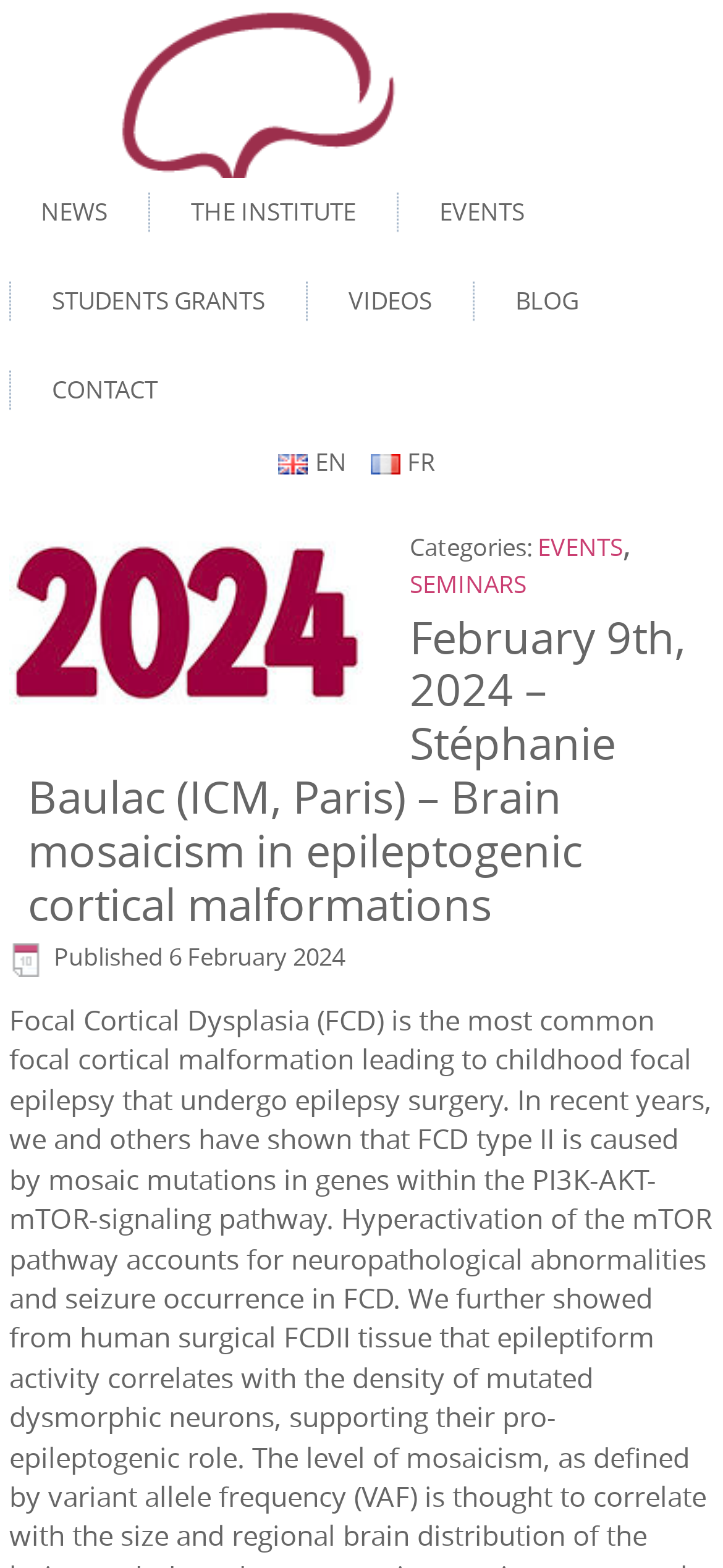What is the event title?
Look at the image and answer with only one word or phrase.

Brain mosaicism in epileptogenic cortical malformations